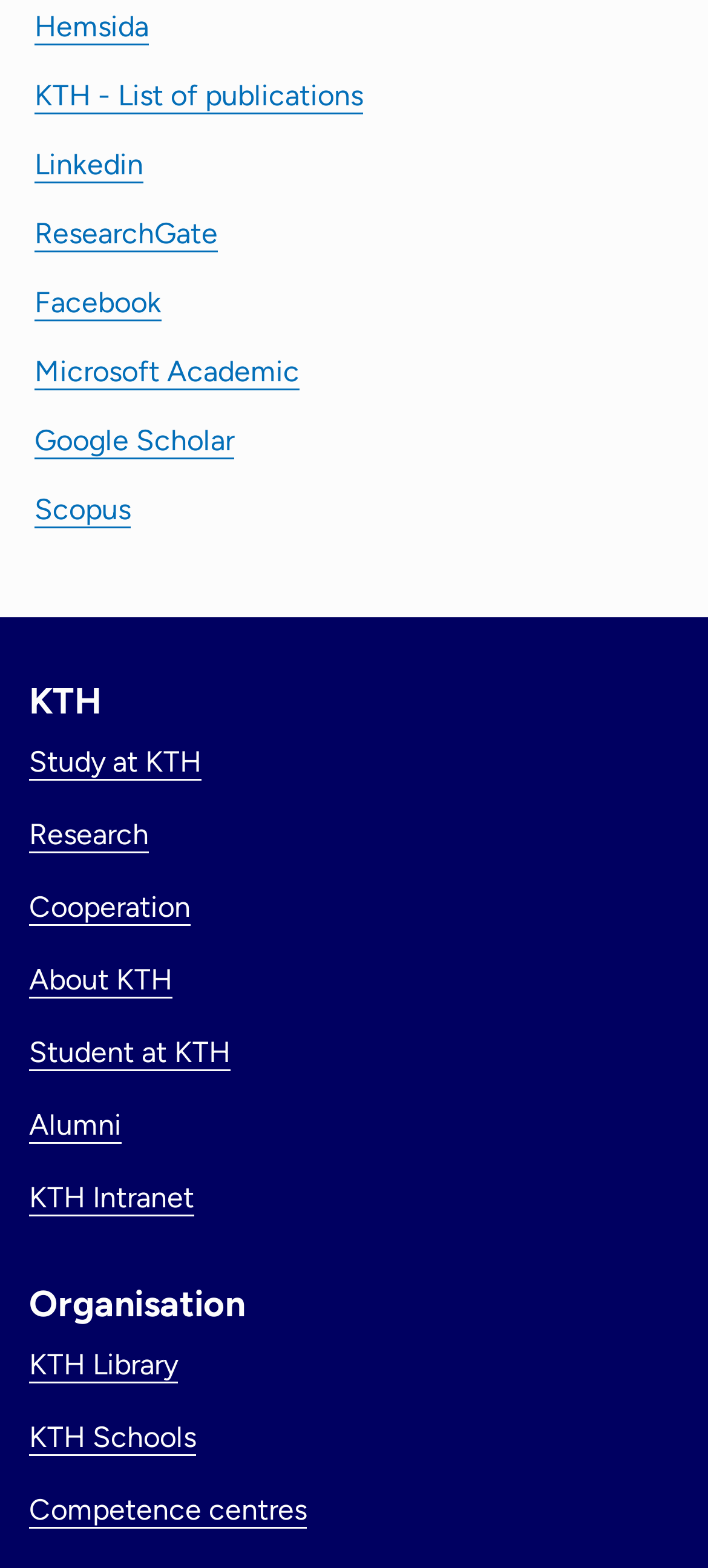How many links are available under 'Organisation'?
Look at the screenshot and respond with one word or a short phrase.

3